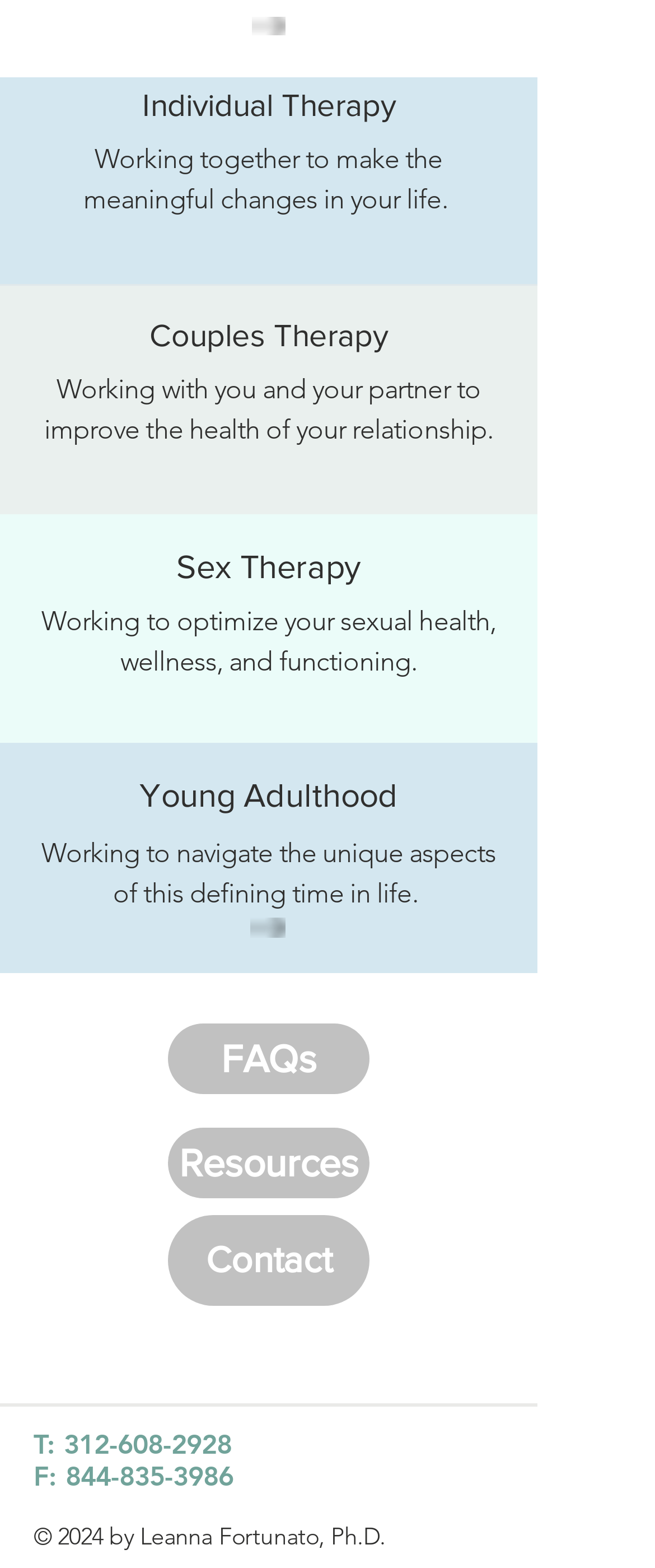How many images are on the webpage?
Using the image provided, answer with just one word or phrase.

2